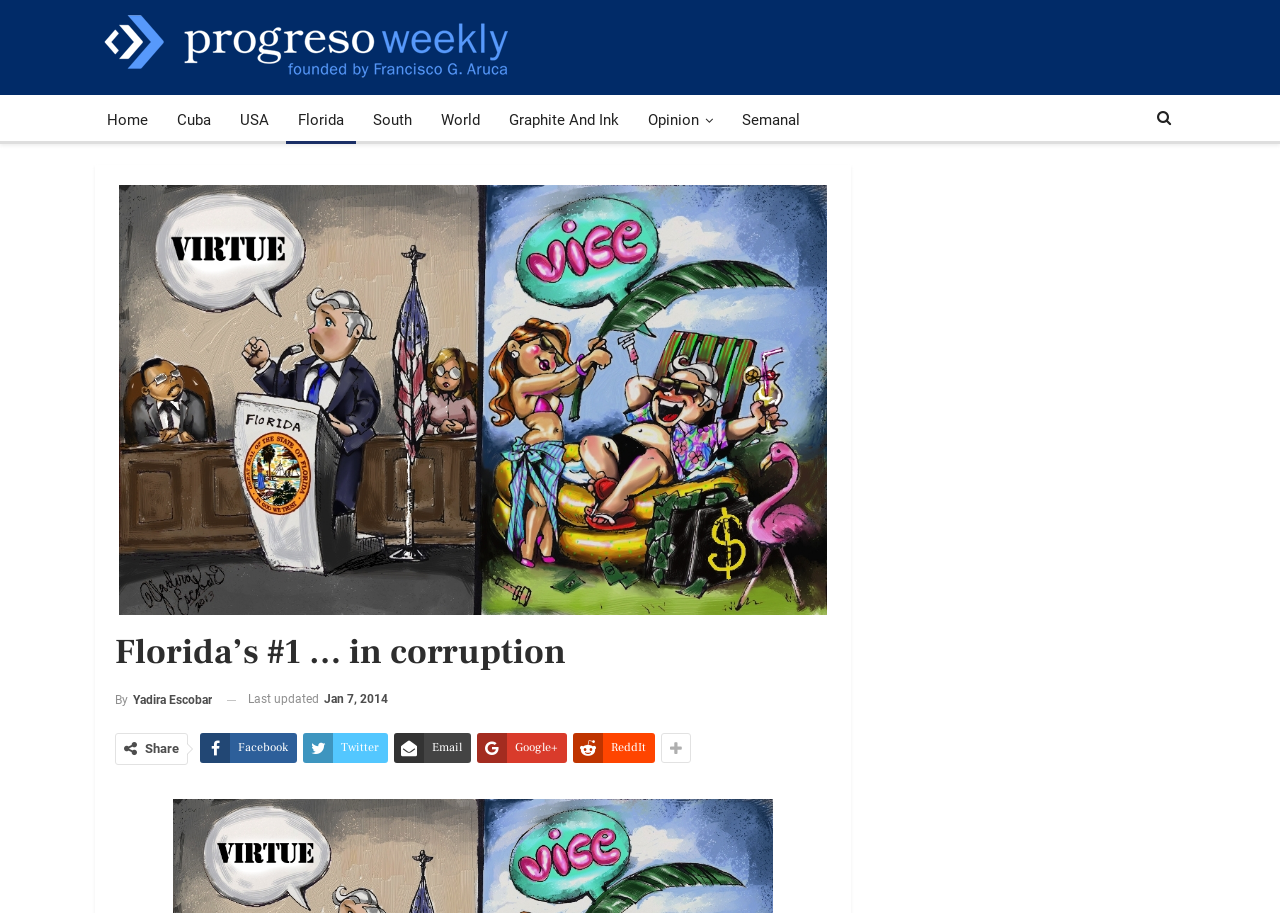Extract the bounding box coordinates for the HTML element that matches this description: "Semanal". The coordinates should be four float numbers between 0 and 1, i.e., [left, top, right, bottom].

[0.57, 0.105, 0.634, 0.158]